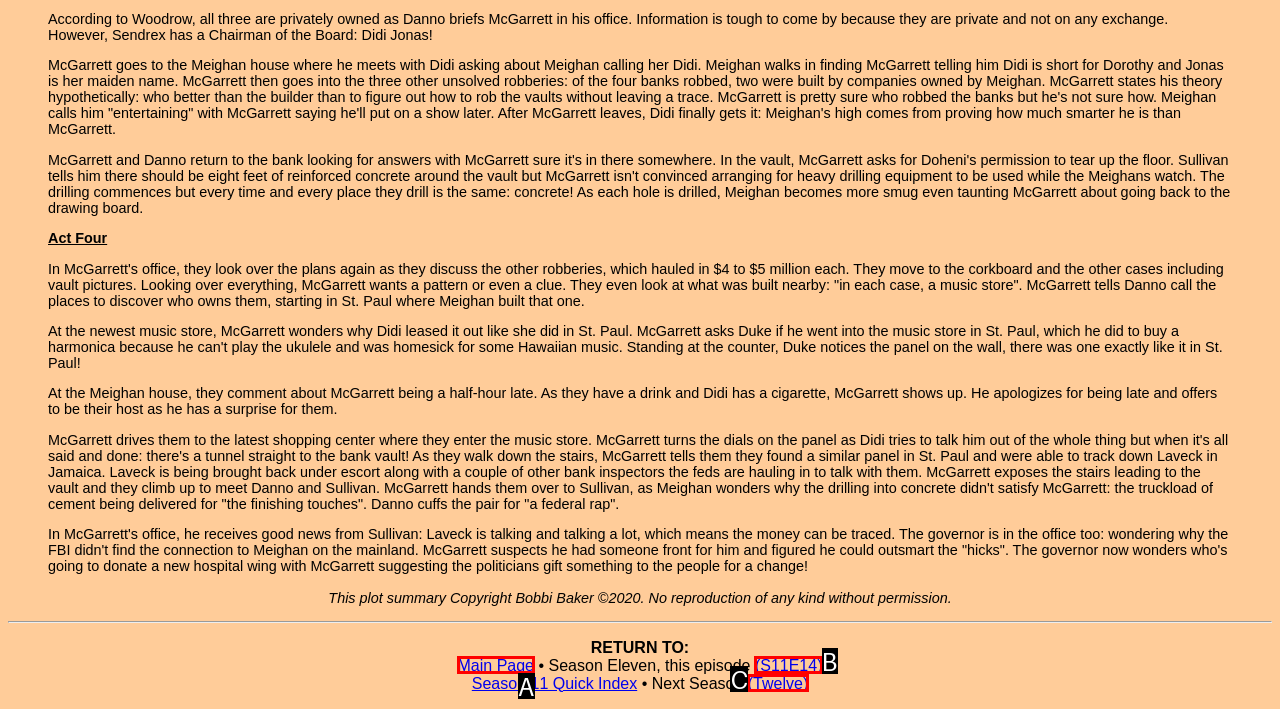Which option aligns with the description: Main Page? Respond by selecting the correct letter.

A